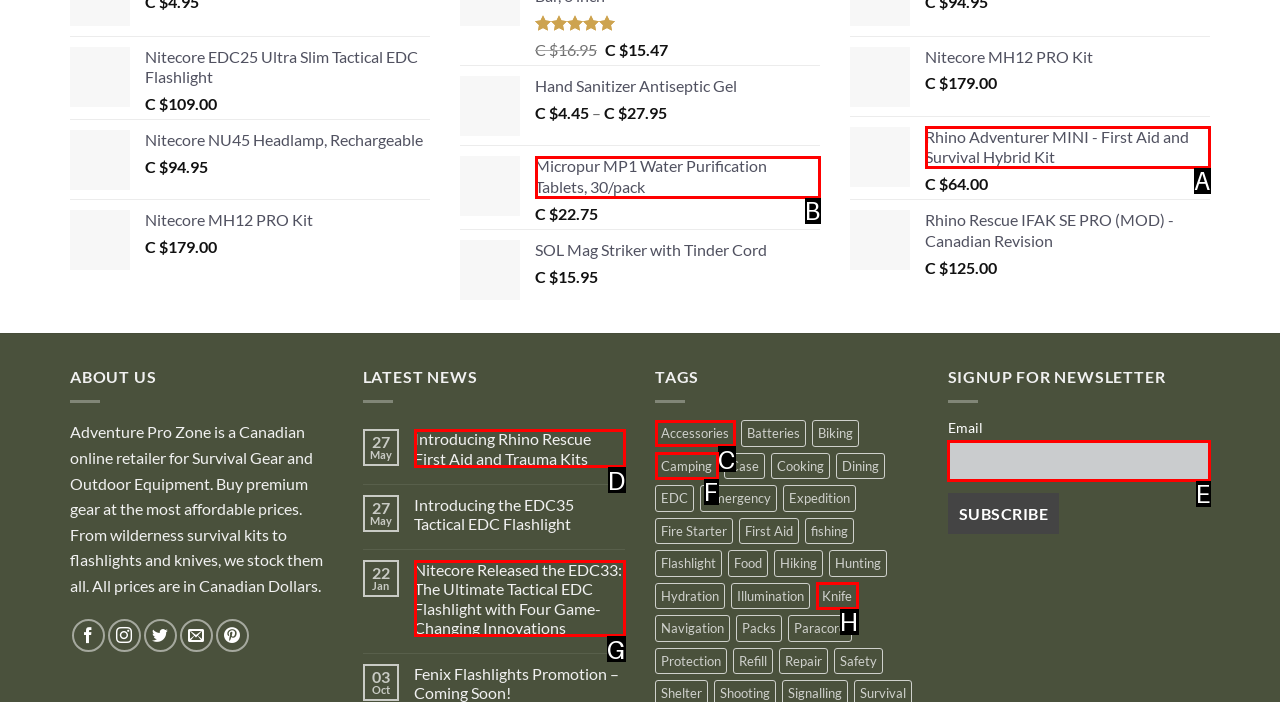Tell me which option best matches this description: parent_node: Email name="ne"
Answer with the letter of the matching option directly from the given choices.

E